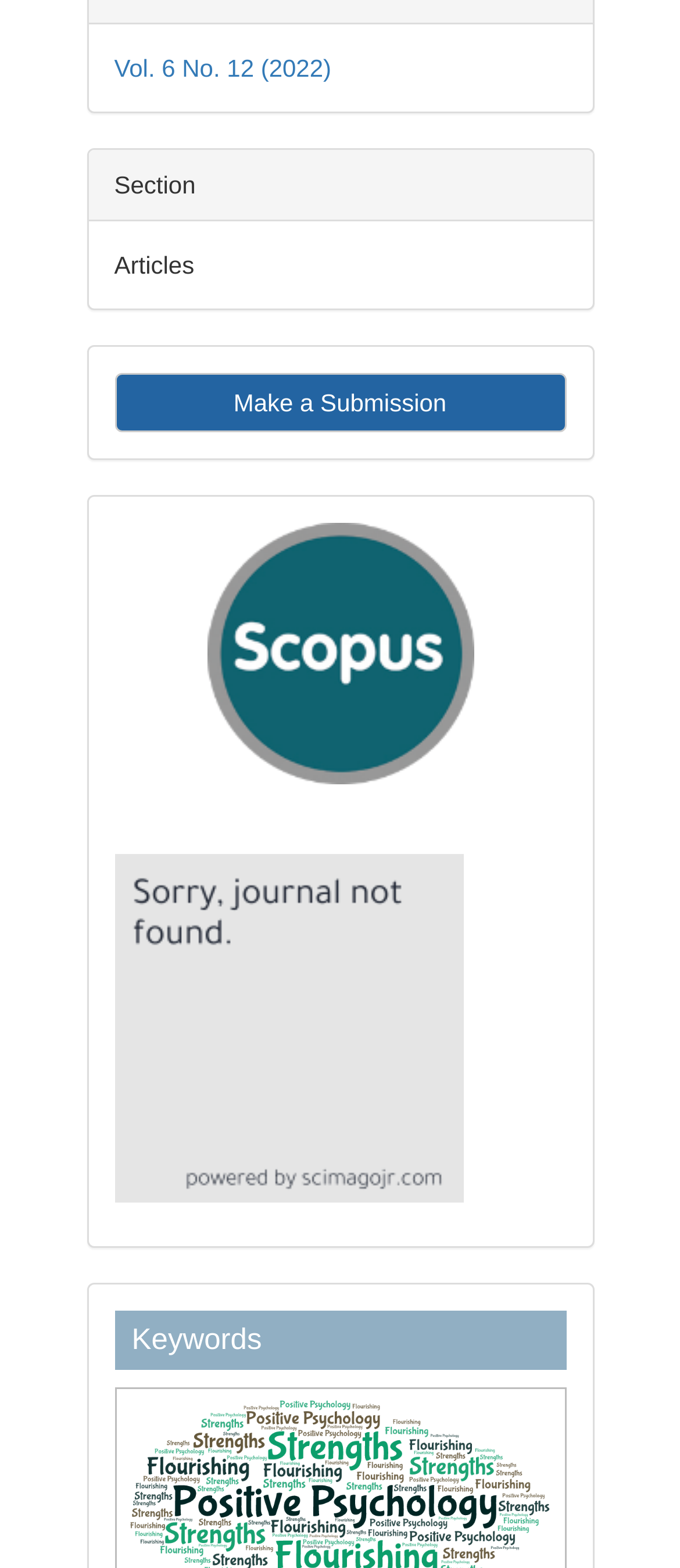Identify the bounding box for the UI element described as: "Vol. 6 No. 12 (2022)". The coordinates should be four float numbers between 0 and 1, i.e., [left, top, right, bottom].

[0.168, 0.034, 0.487, 0.052]